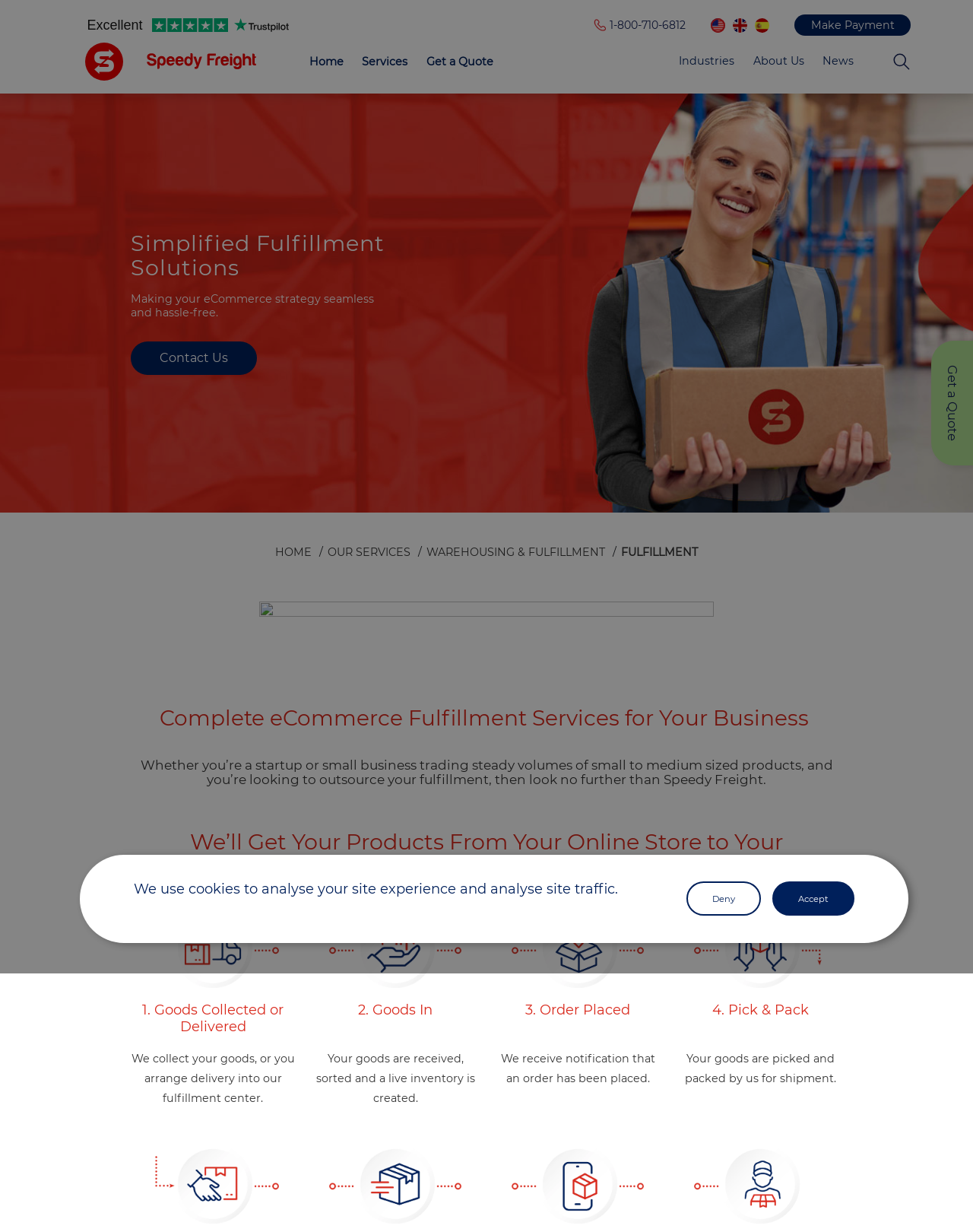Identify the bounding box coordinates for the element that needs to be clicked to fulfill this instruction: "Read TERMS OF USE AND PRIVACY POLICY". Provide the coordinates in the format of four float numbers between 0 and 1: [left, top, right, bottom].

None